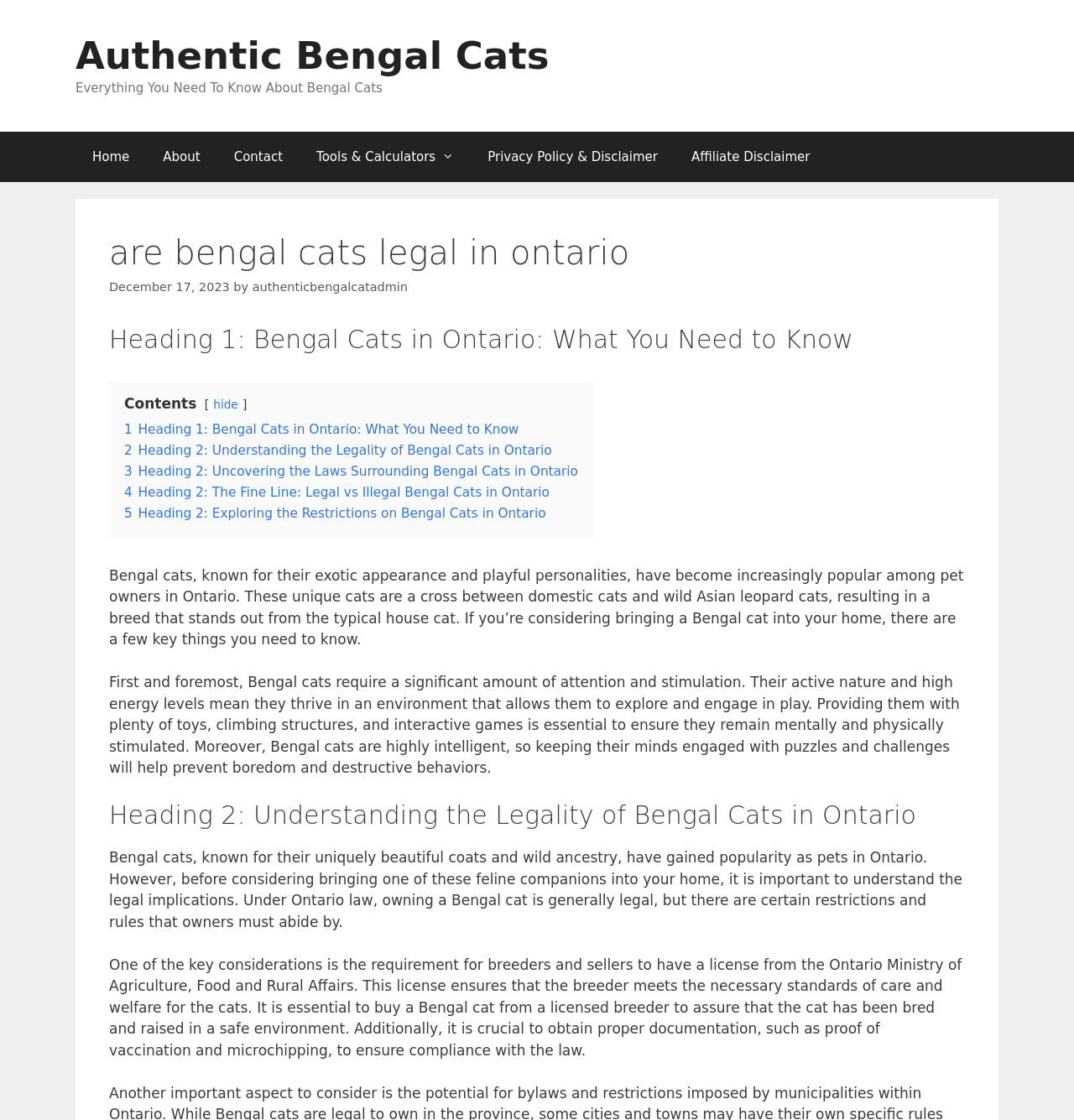Offer a thorough description of the webpage.

The webpage is about Bengal cats in Ontario, Canada. At the top, there is a banner with the site's name, "Authentic Bengal Cats", and a navigation menu with links to "Home", "About", "Contact", "Tools & Calculators", "Privacy Policy & Disclaimer", and "Affiliate Disclaimer". 

Below the navigation menu, there is a heading that reads "are bengal cats legal in ontario" followed by a date, "December 17, 2023", and the author's name, "authenticbengalcatadmin". 

The main content of the webpage is divided into sections, each with a heading. The first section, "Bengal Cats in Ontario: What You Need to Know", provides an introduction to Bengal cats, describing their exotic appearance, playful personalities, and popularity among pet owners in Ontario. It also explains that Bengal cats are a cross between domestic cats and wild Asian leopard cats.

The next section, "Understanding the Legality of Bengal Cats in Ontario", discusses the legal implications of owning a Bengal cat in Ontario. It explains that owning a Bengal cat is generally legal, but there are certain restrictions and rules that owners must abide by, such as buying from a licensed breeder and obtaining proper documentation.

Throughout the webpage, there are links to different sections and headings, allowing users to navigate and explore the content easily.